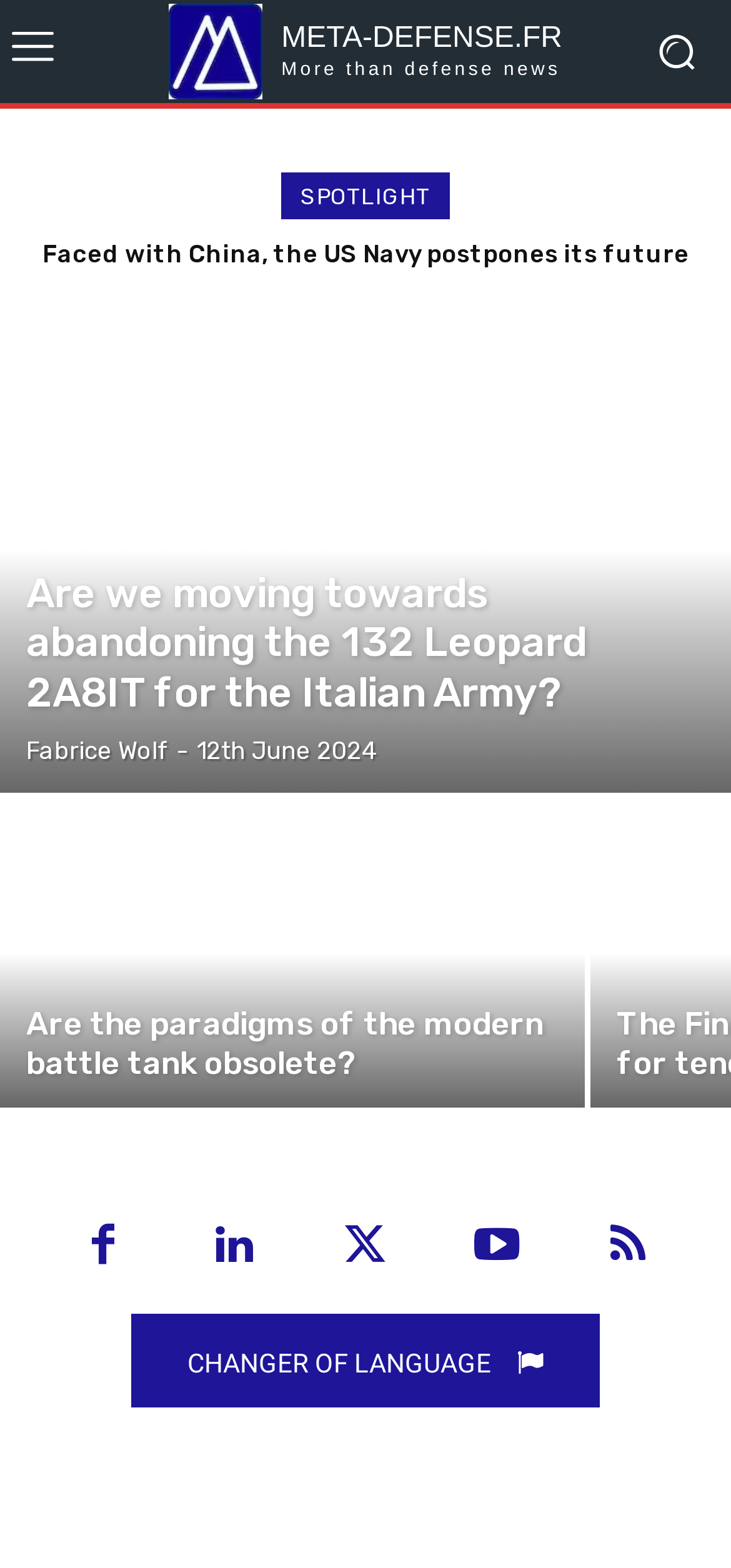Find the bounding box coordinates for the element that must be clicked to complete the instruction: "Read the news about the Finnish Navy launching a call for tenders for the French Caesar". The coordinates should be four float numbers between 0 and 1, indicated as [left, top, right, bottom].

[0.054, 0.153, 0.946, 0.191]